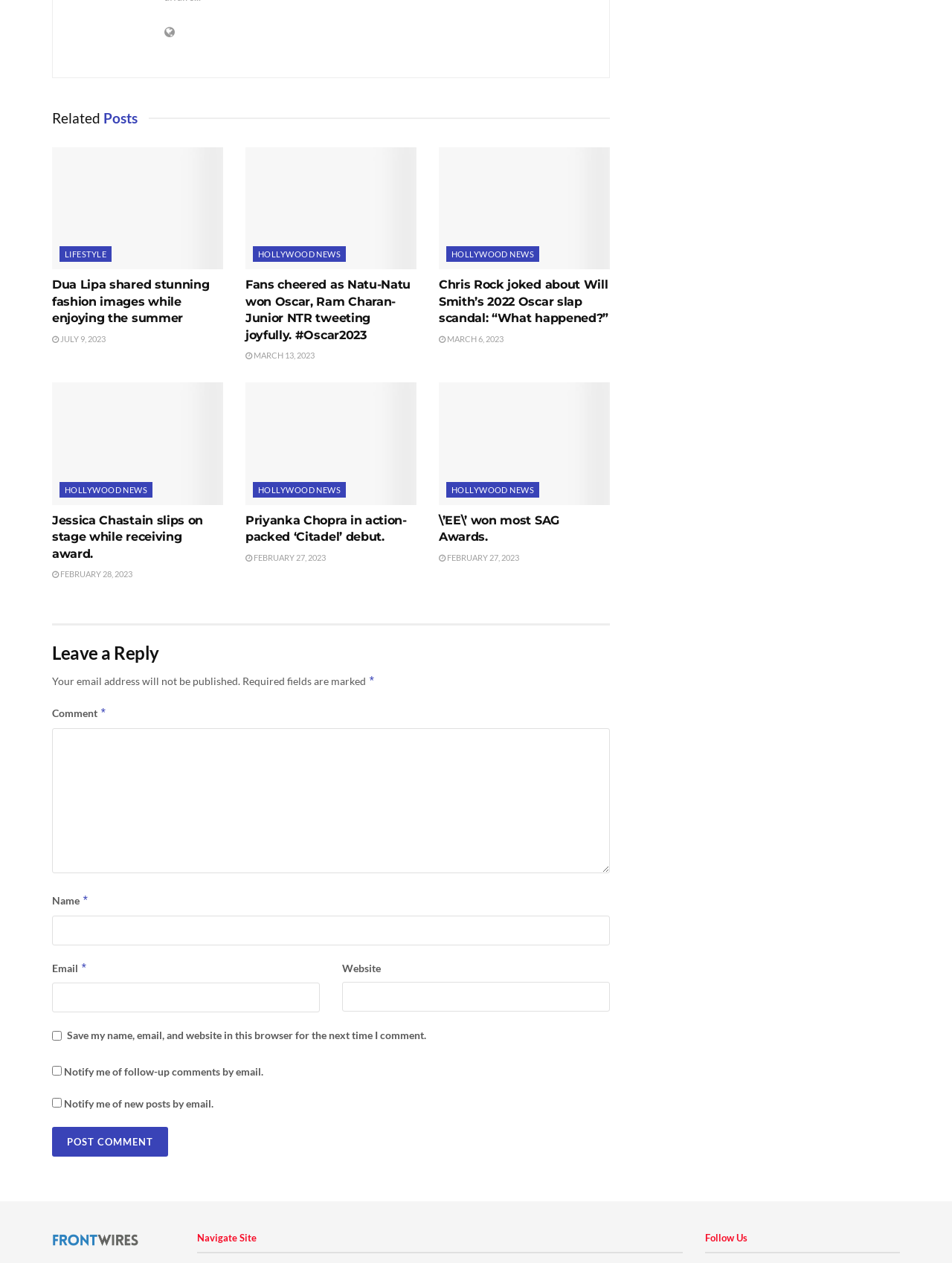Refer to the image and provide a thorough answer to this question:
What is the date of the third article?

I examined the third article element [929] and found a link with the text ' MARCH 6, 2023', which indicates the date of the article.